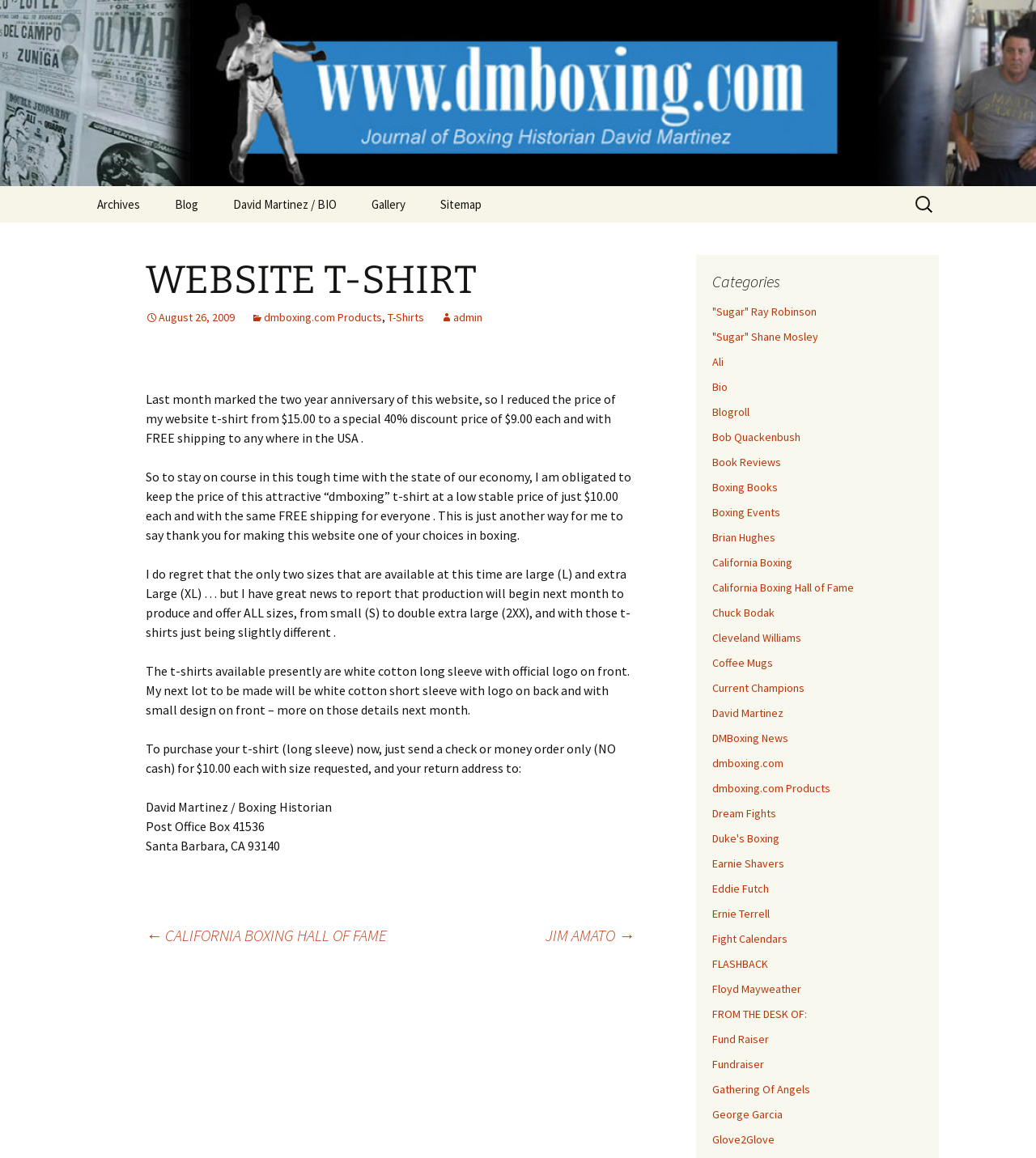Write a detailed summary of the webpage.

This webpage is about David Martinez Boxing, a website dedicated to boxing history and news. At the top, there is a heading that reads "David Martinez Boxing Journal of a Boxing Historian". Below this, there are several links to different sections of the website, including "Archives", "Blog", "David Martinez / BIO", "Gallery", and "Sitemap". 

To the right of these links, there is a search bar with a label "Search for:". 

The main content of the webpage is an article about the website's t-shirt, which is available for purchase. The article is divided into several paragraphs, with headings and links scattered throughout. The text explains that the price of the t-shirt has been reduced to $9.00 with free shipping, and that the website's owner is grateful for the support of its visitors. 

There are also links to other articles and categories, including "CALIFORNIA BOXING HALL OF FAME", "JIM AMATO", and various boxing-related topics such as "Sugar" Ray Robinson, Ali, and Floyd Mayweather. These links are arranged in a column on the right side of the page.